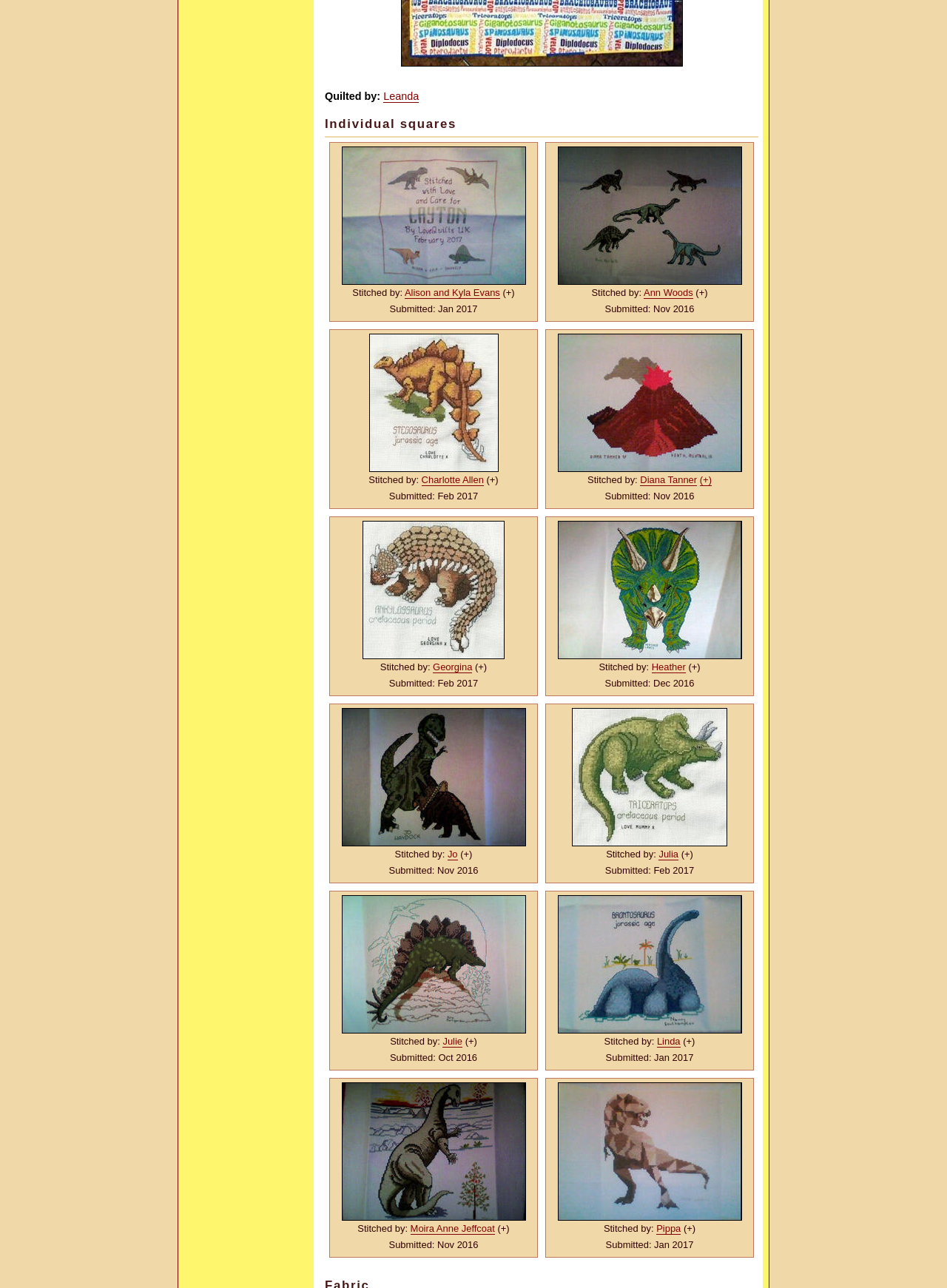Find the bounding box coordinates of the element to click in order to complete the given instruction: "View Cross stitch square for Layton A's quilt."

[0.361, 0.114, 0.555, 0.221]